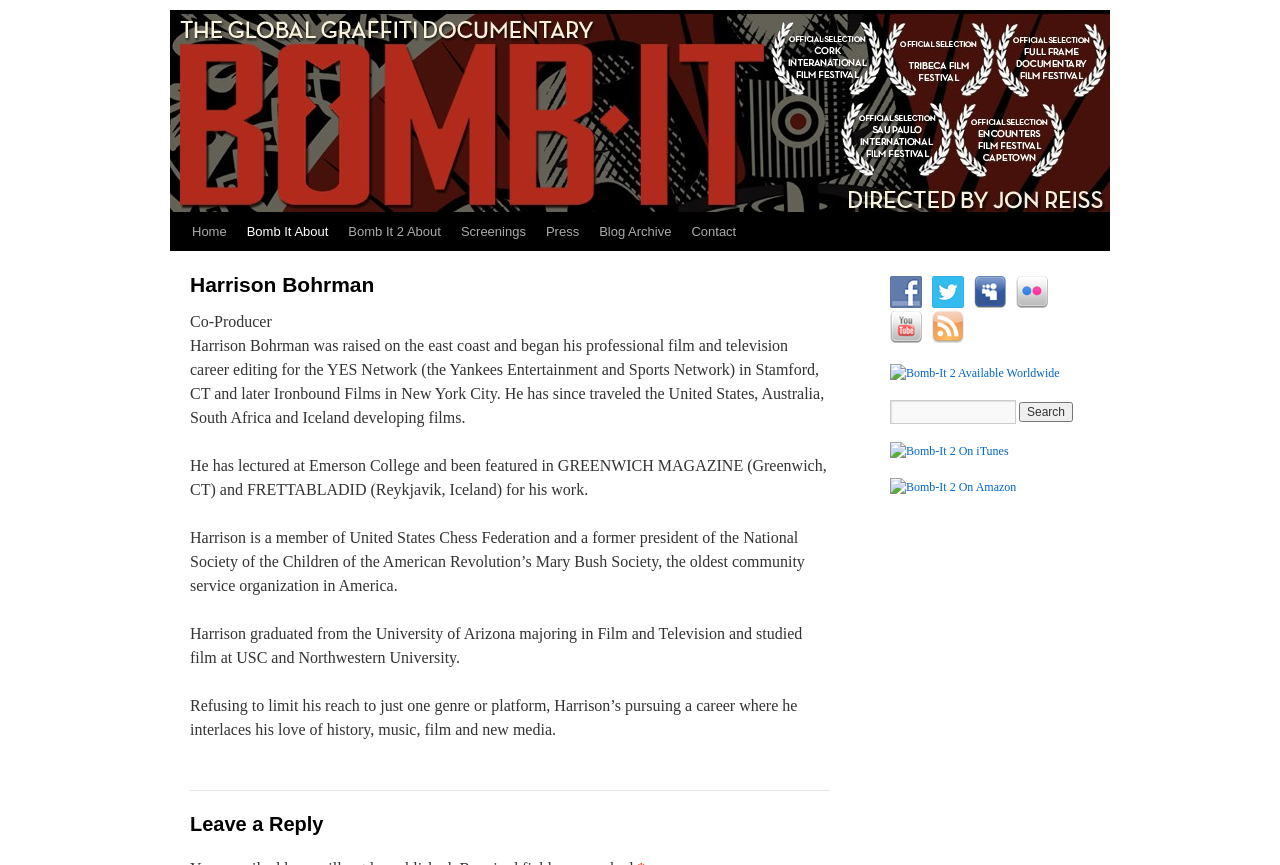Provide an in-depth caption for the elements present on the webpage.

This webpage is about Harrison Bohrman, a film and television professional. At the top, there is a navigation menu with links to "Home", "Bomb It About", "Bomb It 2 About", "Screenings", "Press", "Blog Archive", and "Contact". Below the navigation menu, there is a heading that reads "Harrison Bohrman" followed by a brief description of him as a co-producer.

The main content of the webpage is a biographical text about Harrison Bohrman, which spans several paragraphs. The text describes his early life, education, and career in film and television, including his work experience and travels. The text also mentions his other interests and affiliations, such as being a member of the United States Chess Federation and a former president of the National Society of the Children of the American Revolution's Mary Bush Society.

To the right of the biographical text, there are two columns of links and images. The top column has links to follow Harrison Bohrman on various social media platforms, including Facebook, Twitter, MySpace, Flickr, and YouTube, each accompanied by an icon. Below these links, there is a link to "Bomb-It 2 Available Worldwide" with an accompanying image.

The bottom column has a search bar with a textbox and a "Search" button. Below the search bar, there are links to "Bomb-It 2 On iTunes" and "Bomb-It 2 On Amazon", each accompanied by an image.

At the very bottom of the webpage, there is a heading that reads "Leave a Reply", suggesting that visitors can leave comments or feedback.